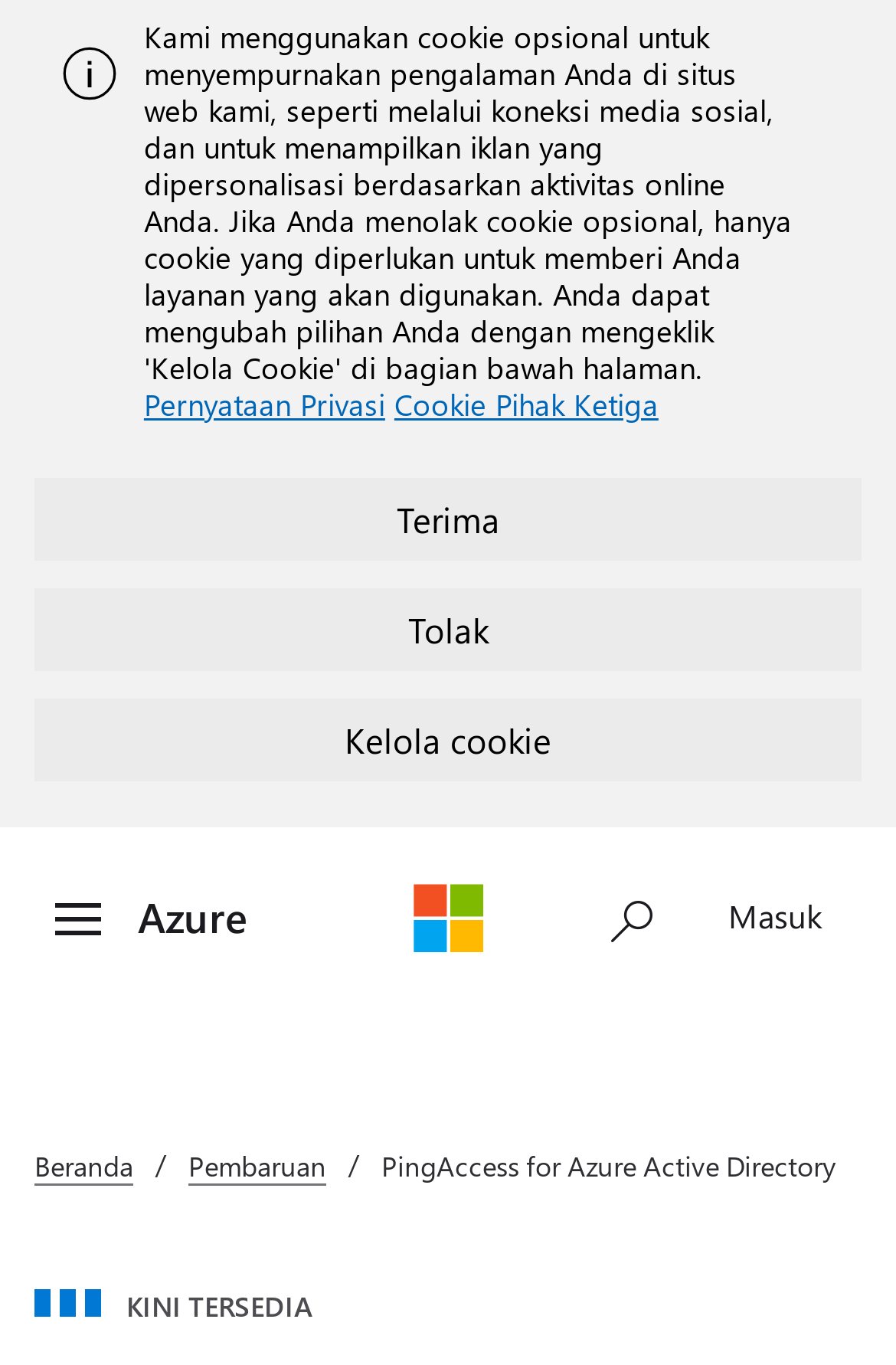Please determine the bounding box coordinates of the clickable area required to carry out the following instruction: "Sign in". The coordinates must be four float numbers between 0 and 1, represented as [left, top, right, bottom].

[0.762, 0.626, 0.969, 0.717]